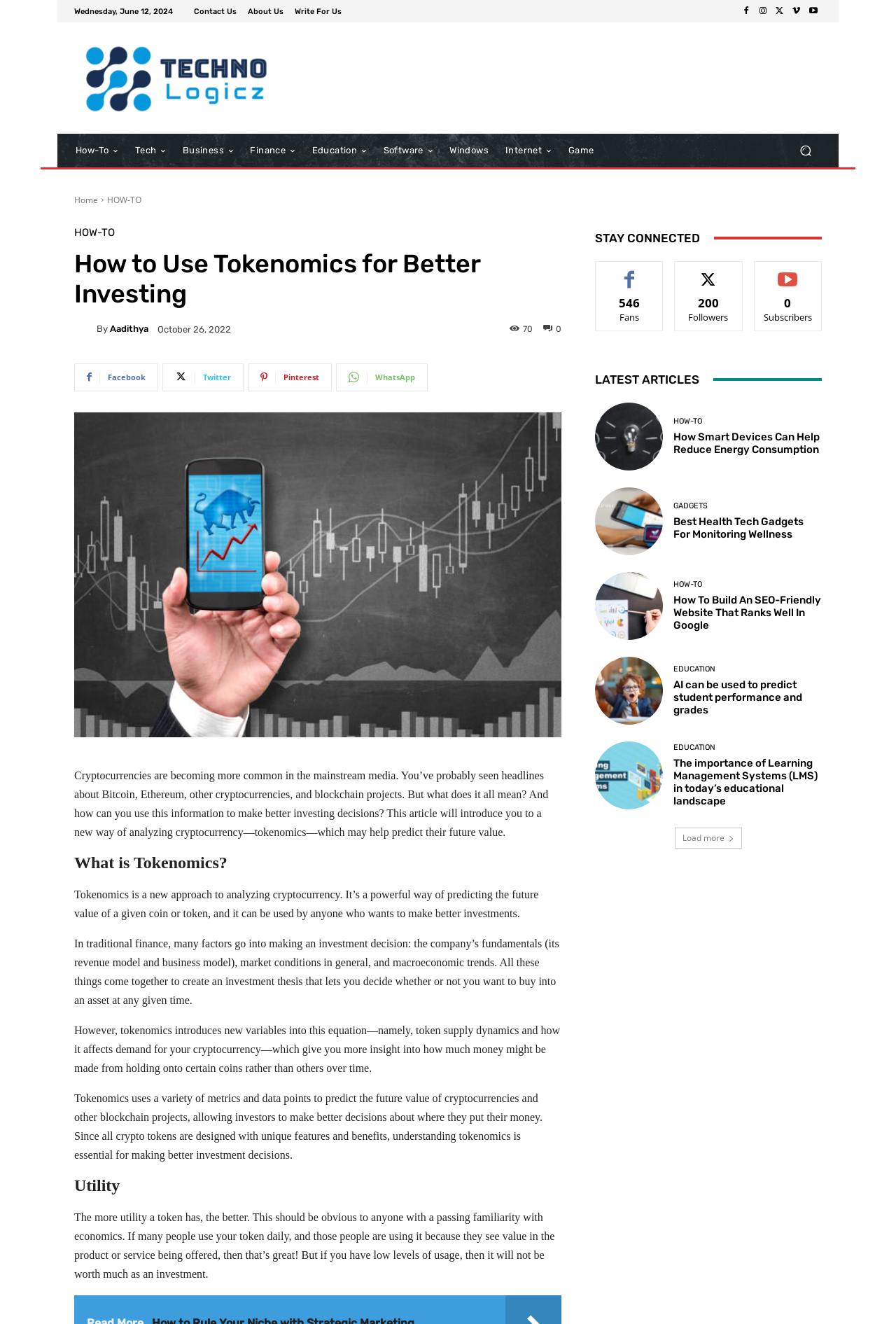How many fans does the website have?
Based on the image, give a concise answer in the form of a single word or short phrase.

546